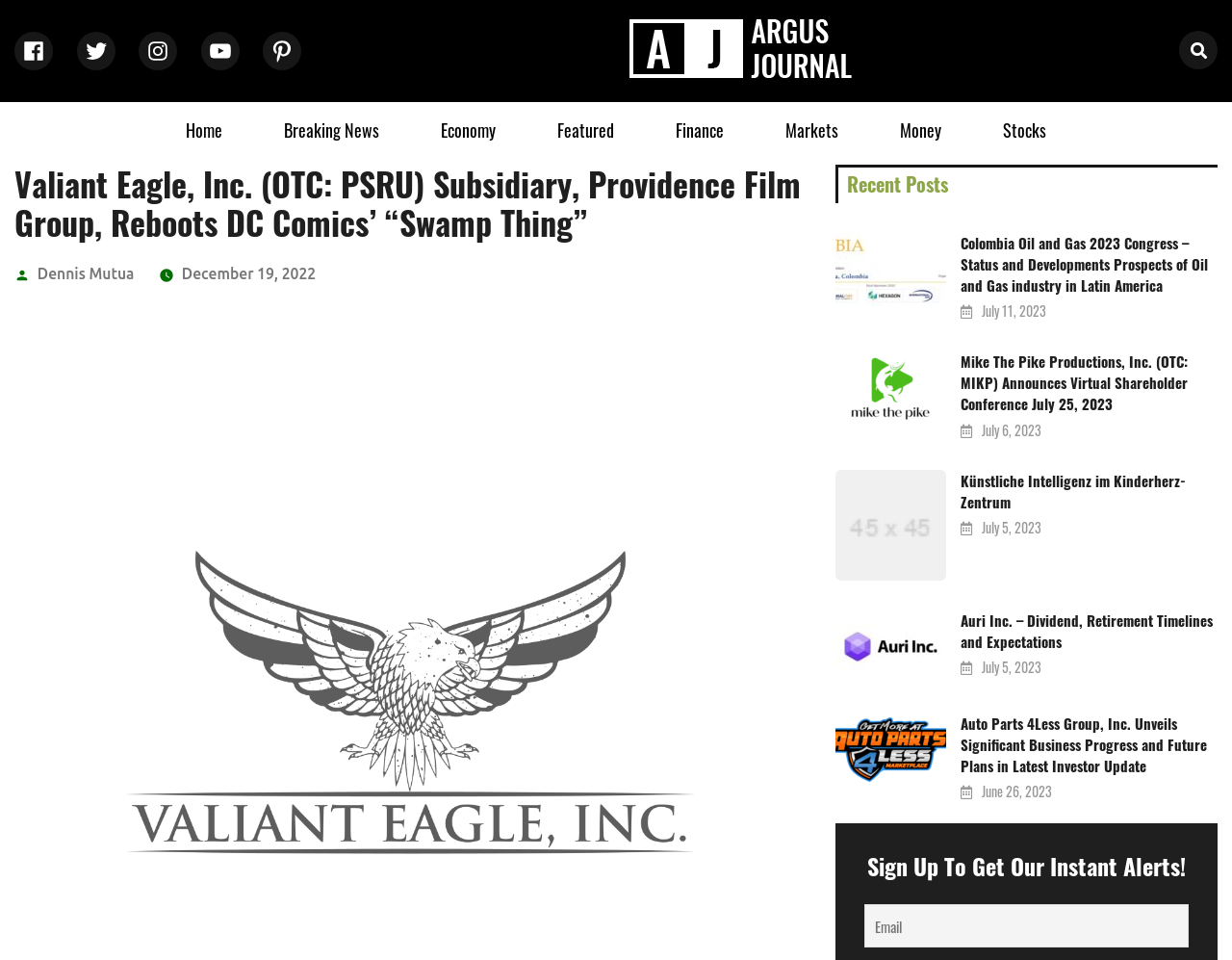How many social media links are available?
Please provide a comprehensive answer based on the contents of the image.

I counted the number of links in the 'Social Links Menu' navigation element, which are facebook, twitter, instagram, youtube, and pinterest, totaling 6 links.